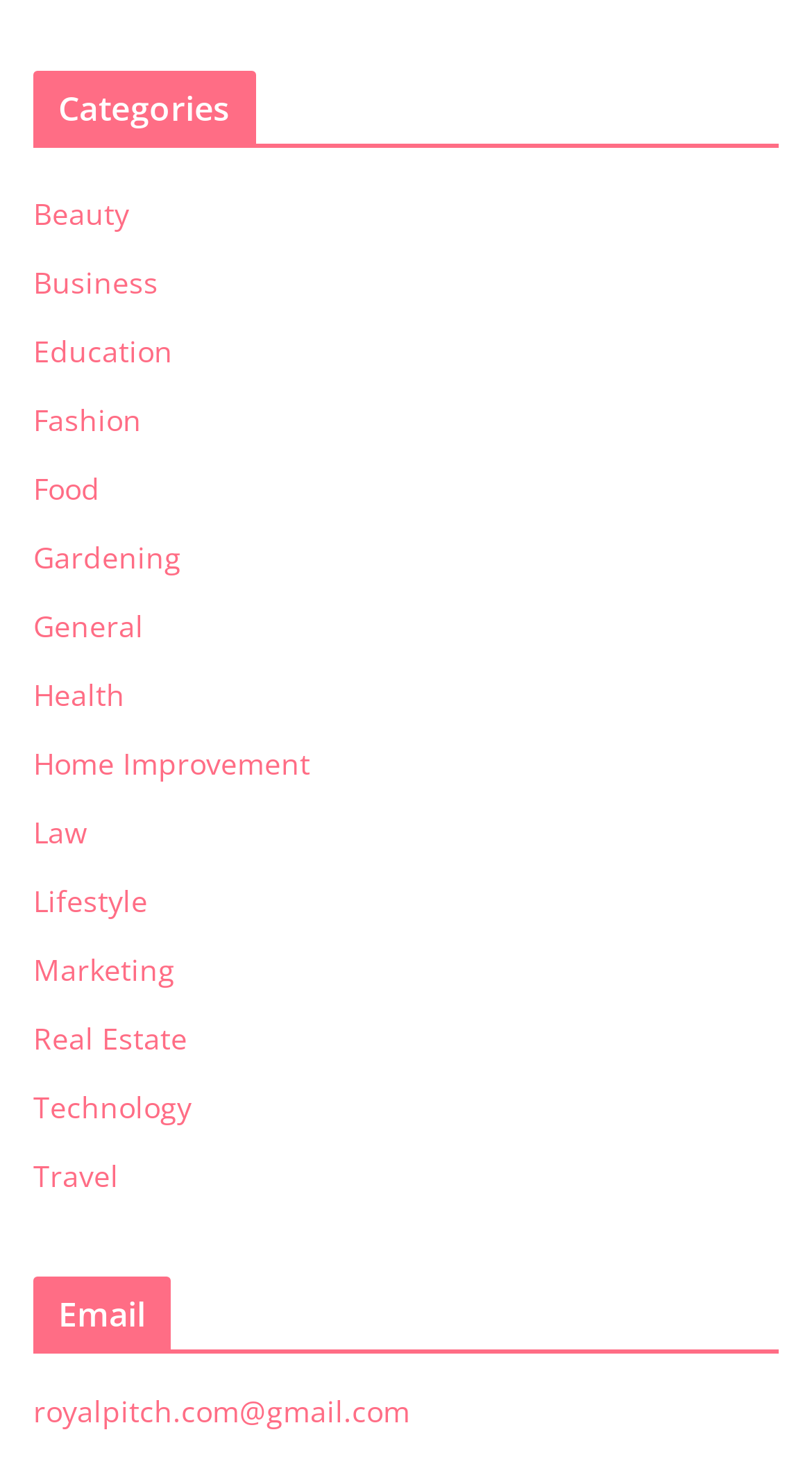Using the provided element description, identify the bounding box coordinates as (top-left x, top-left y, bottom-right x, bottom-right y). Ensure all values are between 0 and 1. Description: Technology

[0.041, 0.738, 0.236, 0.765]